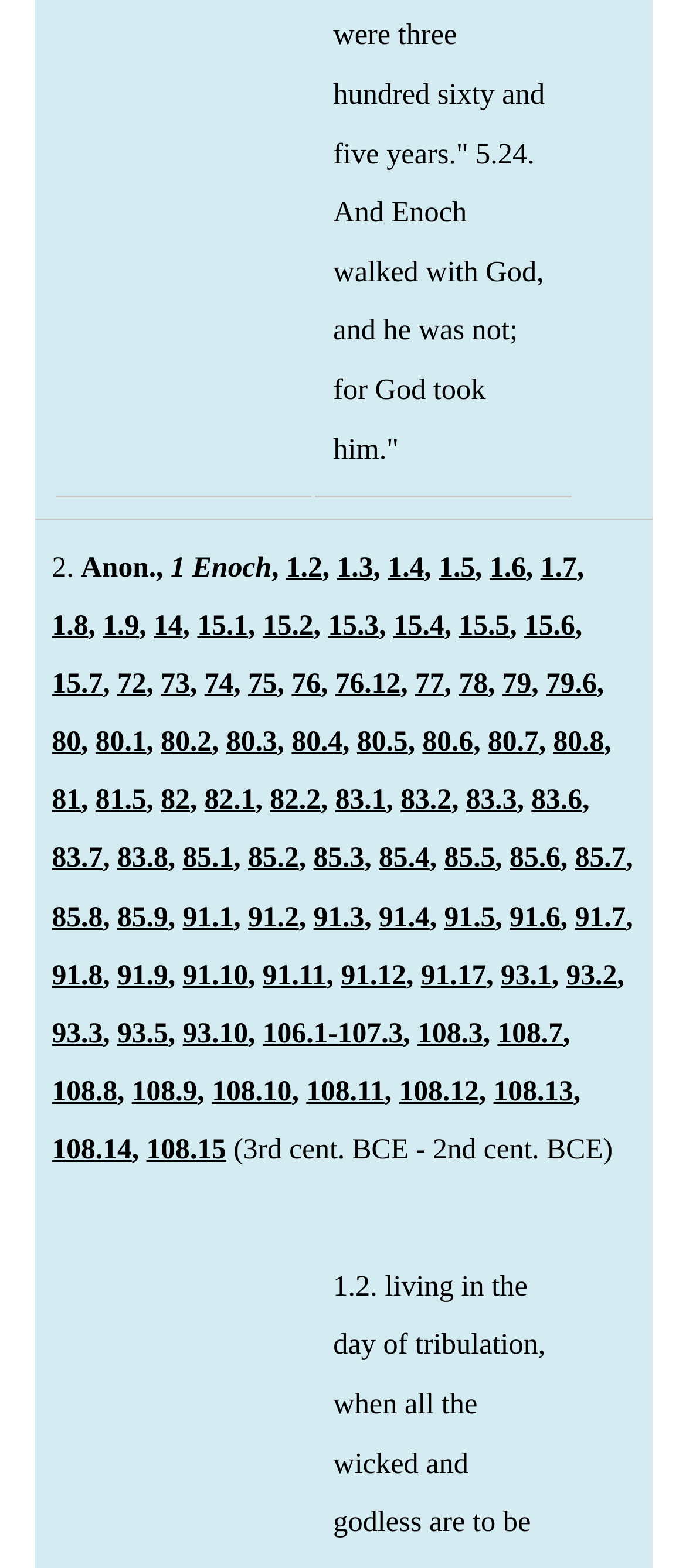Identify the bounding box coordinates for the element you need to click to achieve the following task: "click 80.1". The coordinates must be four float values ranging from 0 to 1, formatted as [left, top, right, bottom].

[0.139, 0.462, 0.213, 0.484]